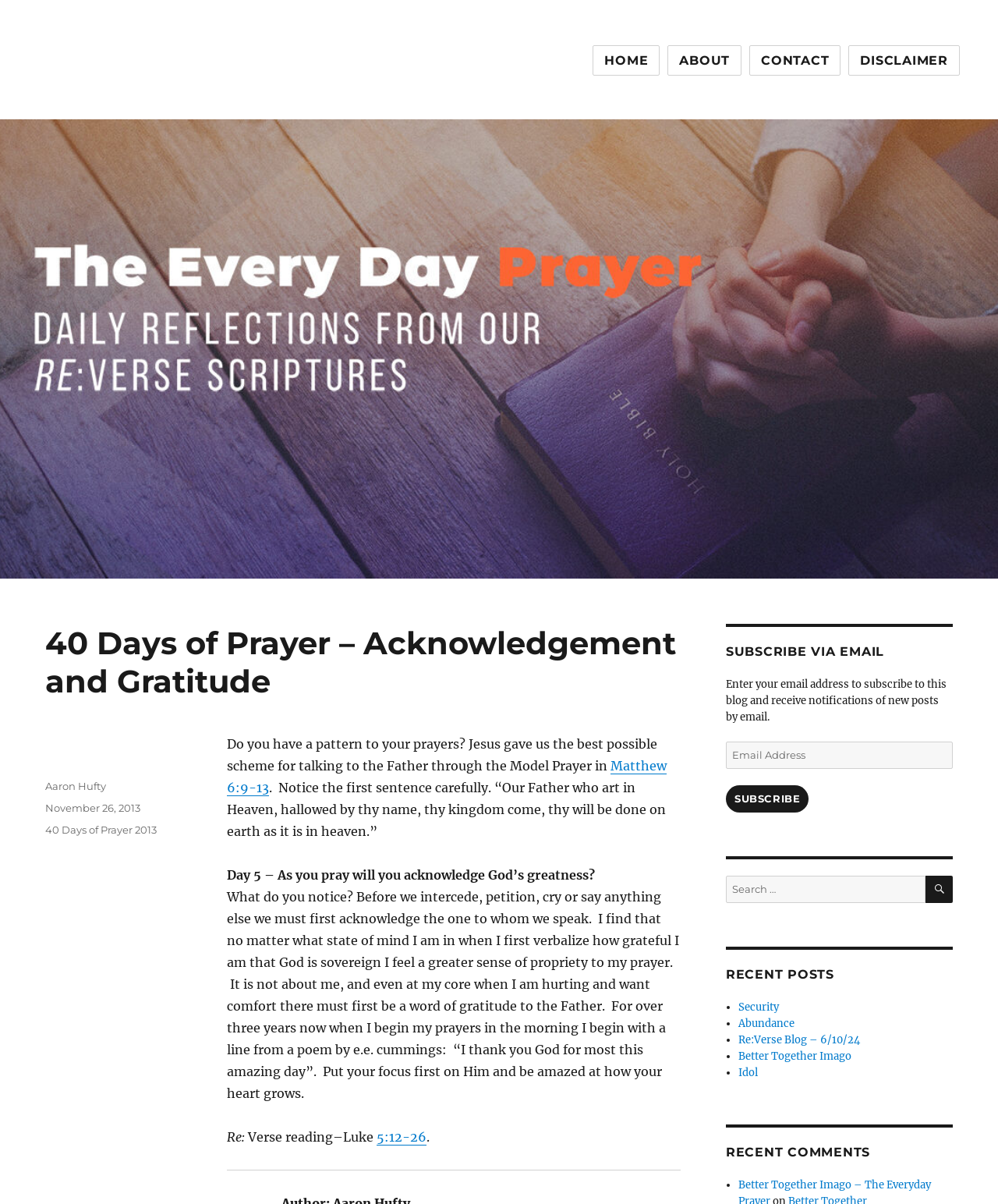Describe all the visual and textual components of the webpage comprehensively.

The webpage is titled "40 Days of Prayer – Acknowledgement and Gratitude – The Everyday Prayer". At the top, there is a link to "The Everyday Prayer" and a static text "Daily Reflections from our Re:Verse Scripture". Below this, there is a primary navigation menu with links to "HOME", "ABOUT", "CONTACT", and "DISCLAIMER".

The main content of the page is a daily reflection on prayer, with a heading "40 Days of Prayer – Acknowledgement and Gratitude". The text discusses the importance of acknowledging God's greatness in prayer, citing Jesus' model prayer in Matthew 6:9-13. It also shares a personal experience of starting prayers with gratitude, using a quote from a poem by e.e. cummings.

On the right side of the page, there are several sections. One section allows users to subscribe to the blog via email, with a text box to enter an email address and a "SUBSCRIBE" button. Below this, there is a search box with a magnifying glass icon. Further down, there is a section titled "RECENT POSTS" with a list of links to recent blog posts, including "Security", "Abundance", and "Re:Verse Blog – 6/10/24". Finally, there is a section titled "RECENT COMMENTS" with a list of links to recent comments.

At the bottom of the page, there is a footer section with links to the author, Aaron Hufty, and the date of the post, November 26, 2013. There is also a category link to "40 Days of Prayer 2013".